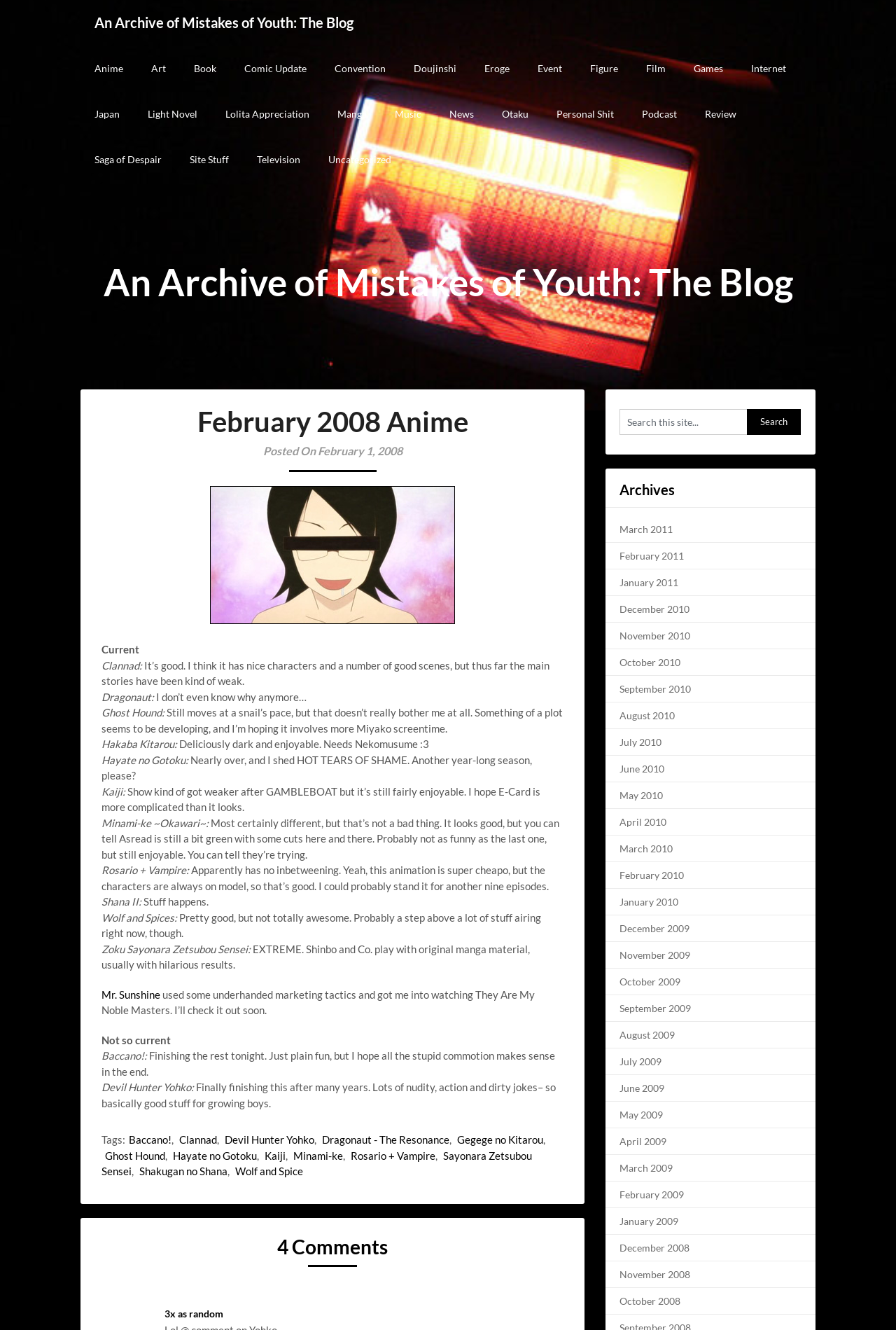Please identify the bounding box coordinates of the element I need to click to follow this instruction: "Click on Anime link".

[0.09, 0.034, 0.153, 0.068]